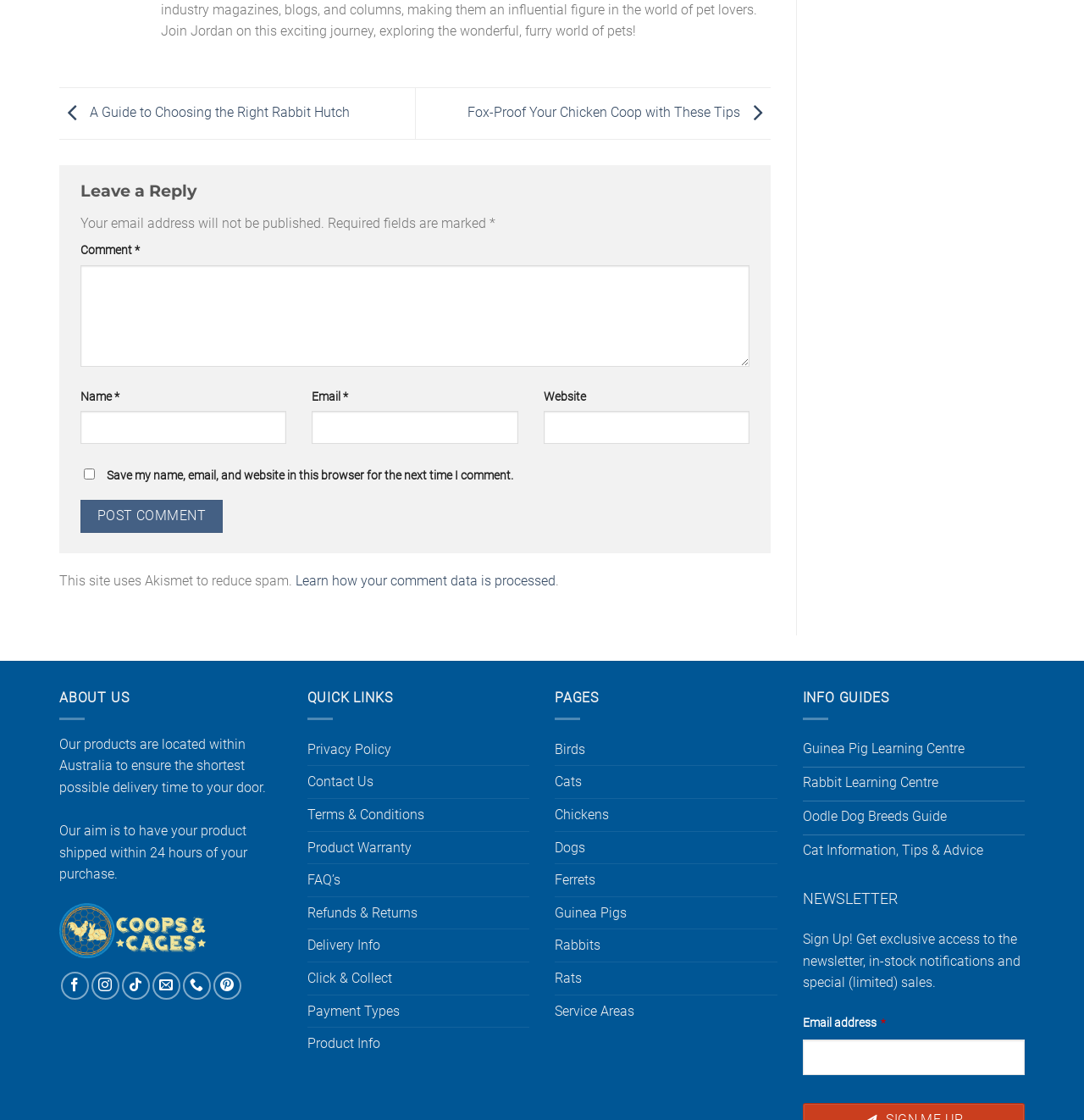Mark the bounding box of the element that matches the following description: "parent_node: Email * aria-describedby="email-notes" name="email"".

[0.288, 0.367, 0.478, 0.397]